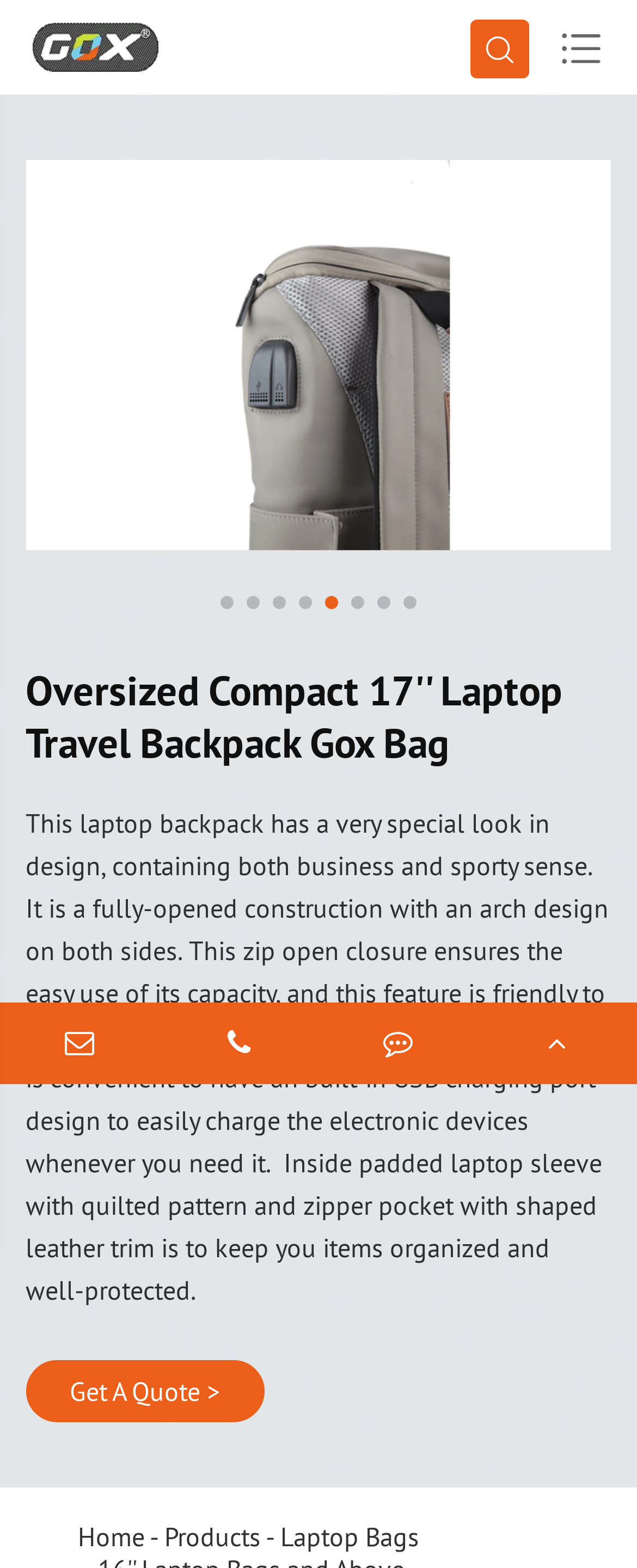Please identify the bounding box coordinates of the element that needs to be clicked to execute the following command: "Visit the home page". Provide the bounding box using four float numbers between 0 and 1, formatted as [left, top, right, bottom].

[0.122, 0.97, 0.227, 0.991]